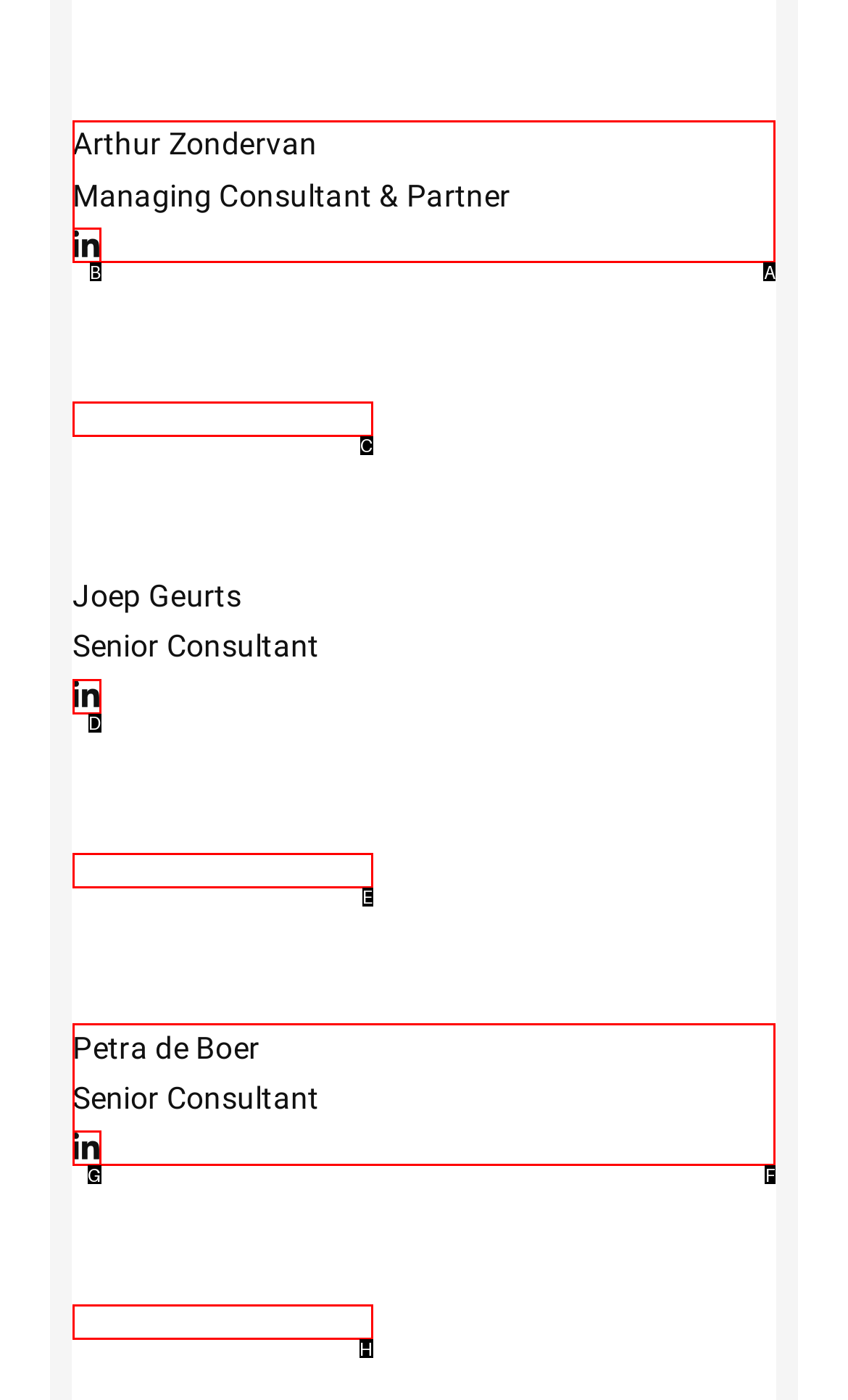Tell me which option I should click to complete the following task: check order history
Answer with the option's letter from the given choices directly.

None